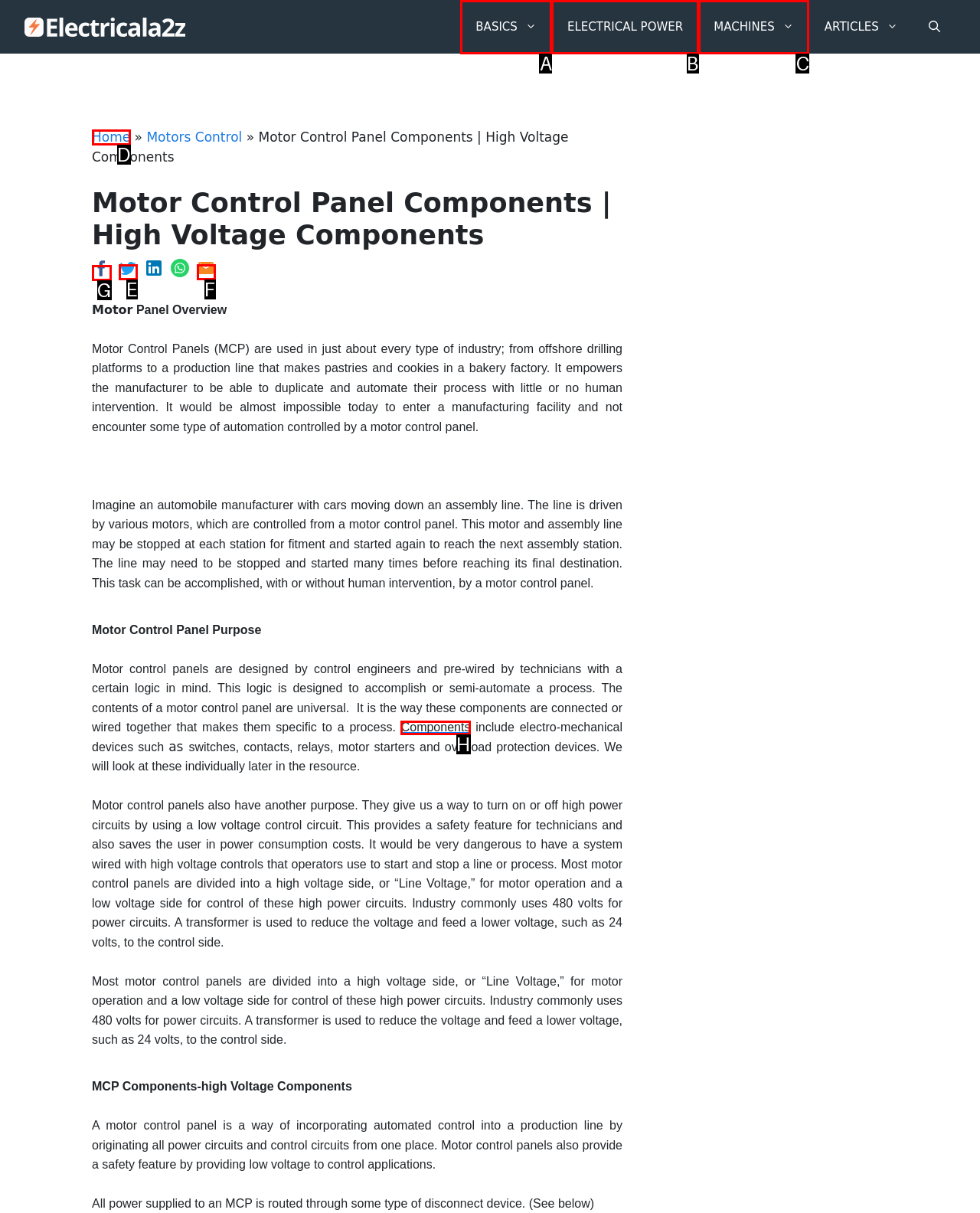From the provided options, pick the HTML element that matches the description: title="Email this post!". Respond with the letter corresponding to your choice.

F